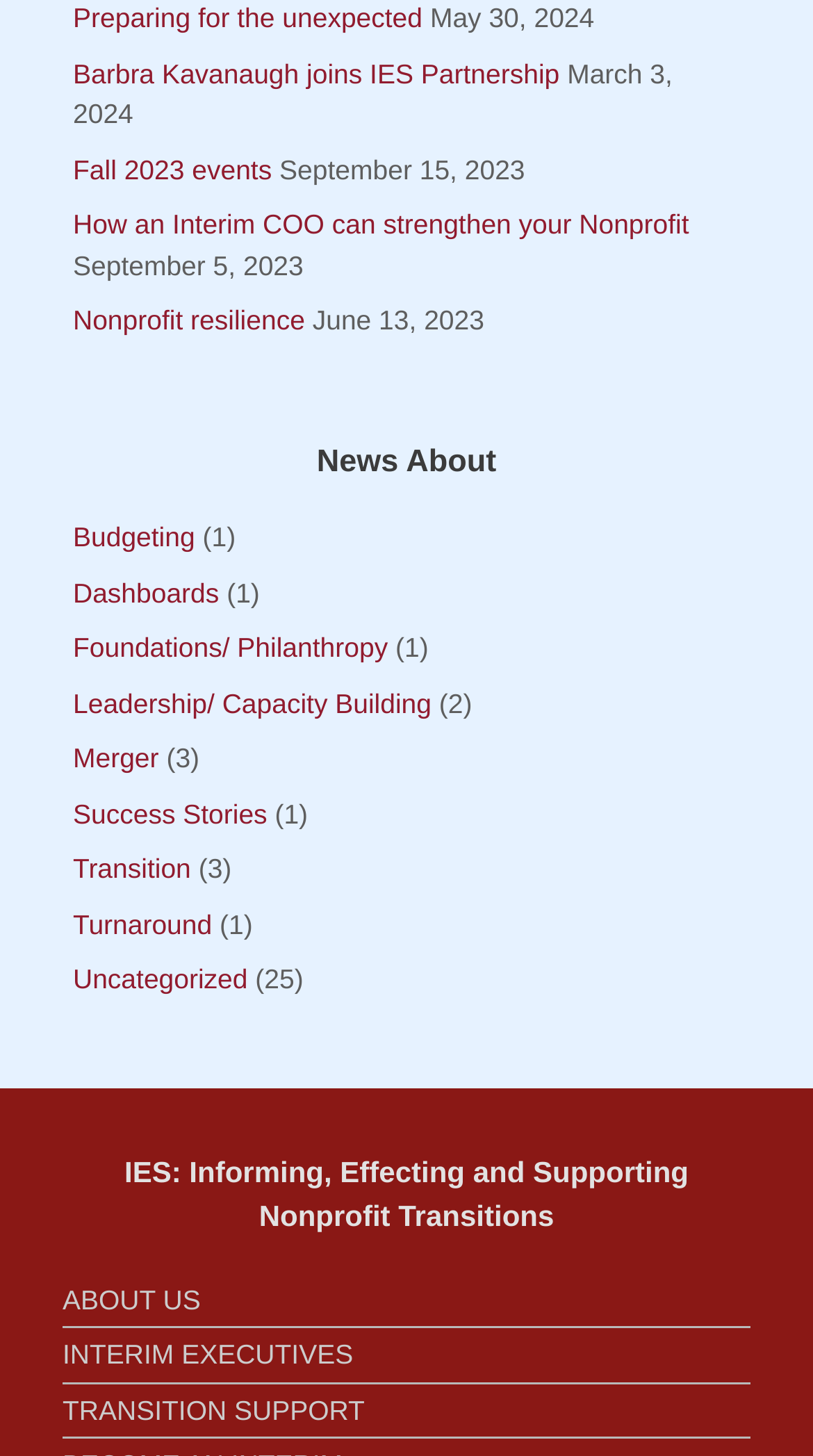Please identify the coordinates of the bounding box for the clickable region that will accomplish this instruction: "Get information on transition support".

[0.077, 0.955, 0.923, 0.989]